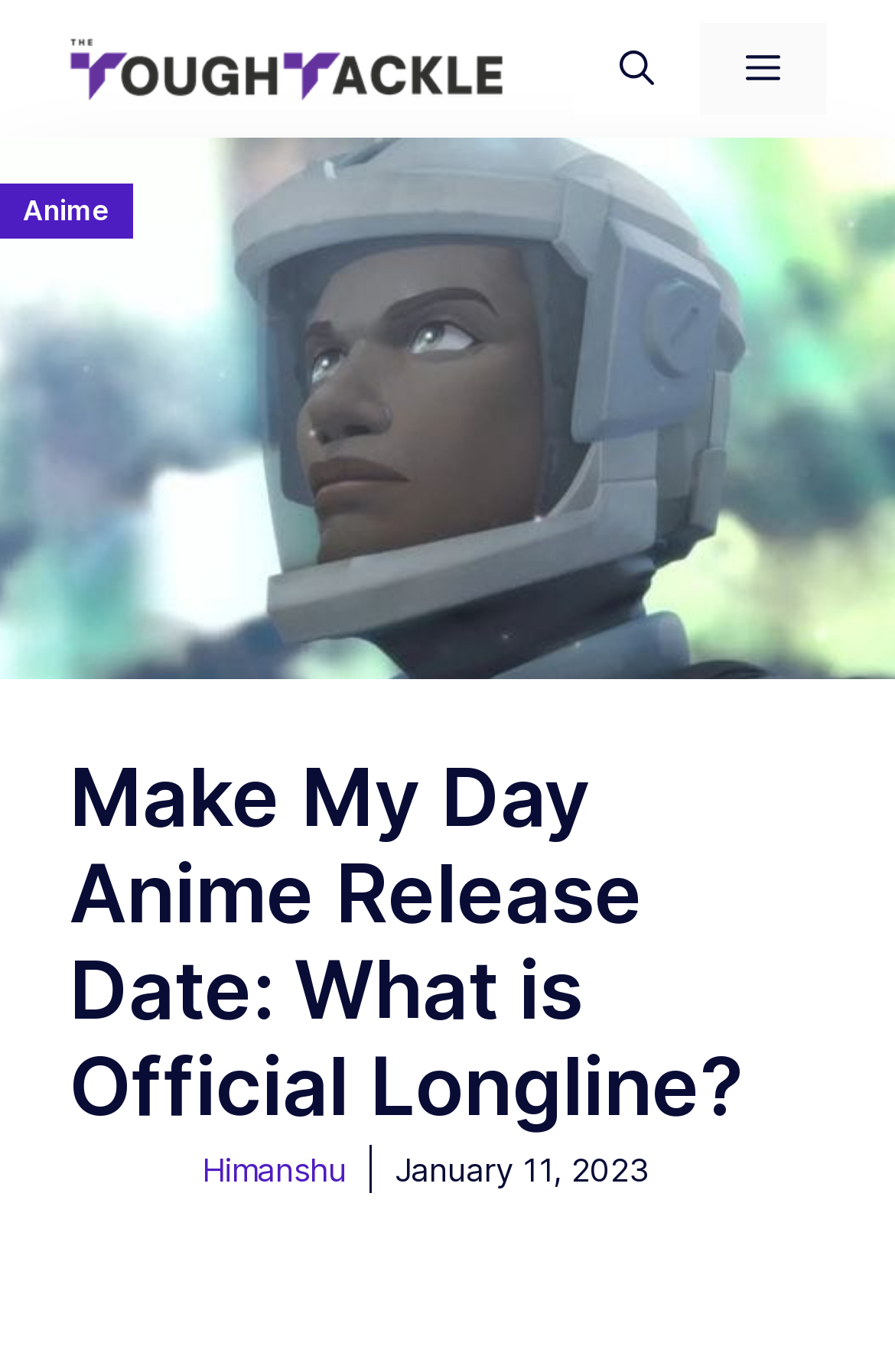Using the description "Future Annual Meetings", predict the bounding box of the relevant HTML element.

None